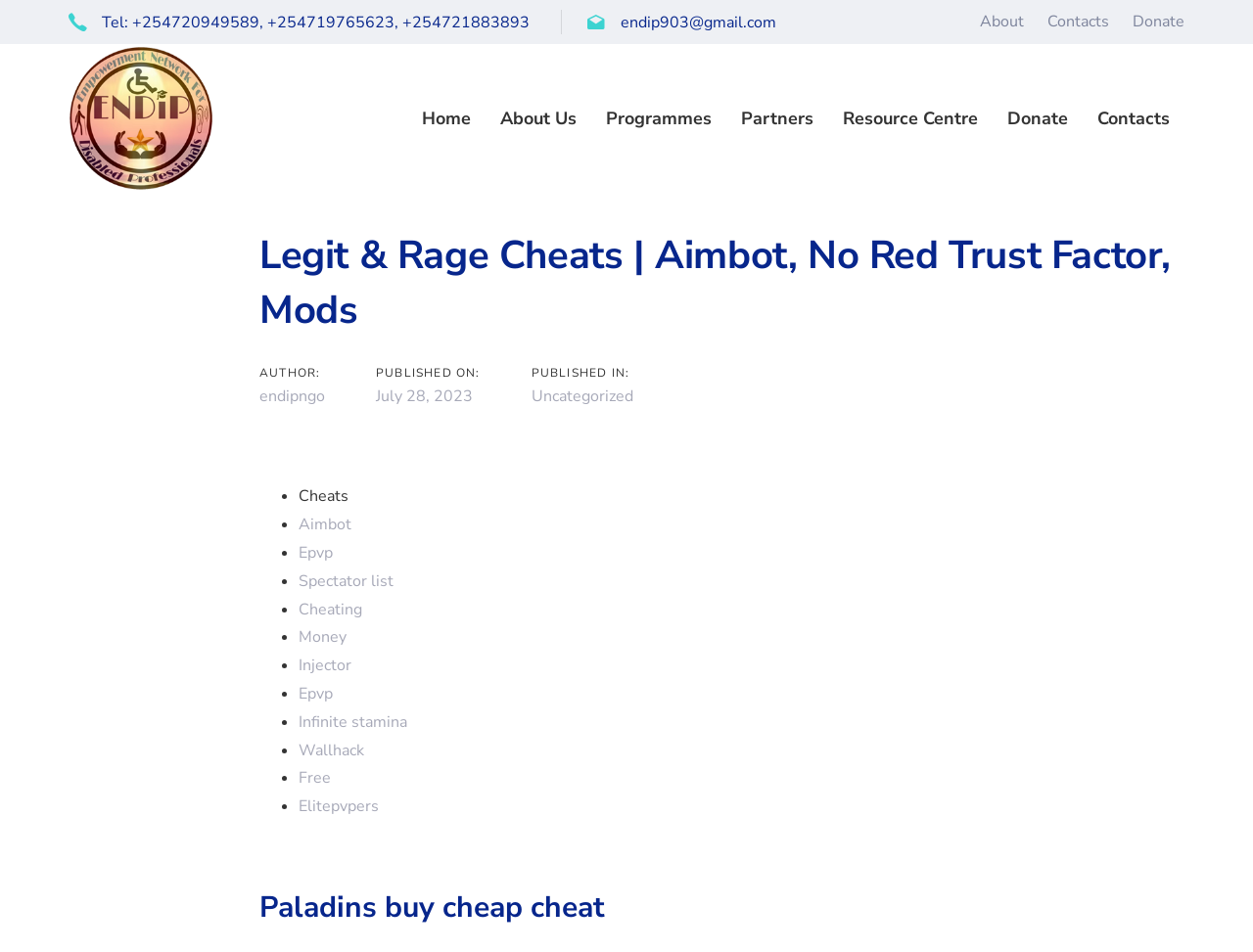Can you determine the bounding box coordinates of the area that needs to be clicked to fulfill the following instruction: "Click on the 'Donate' link"?

[0.904, 0.011, 0.945, 0.034]